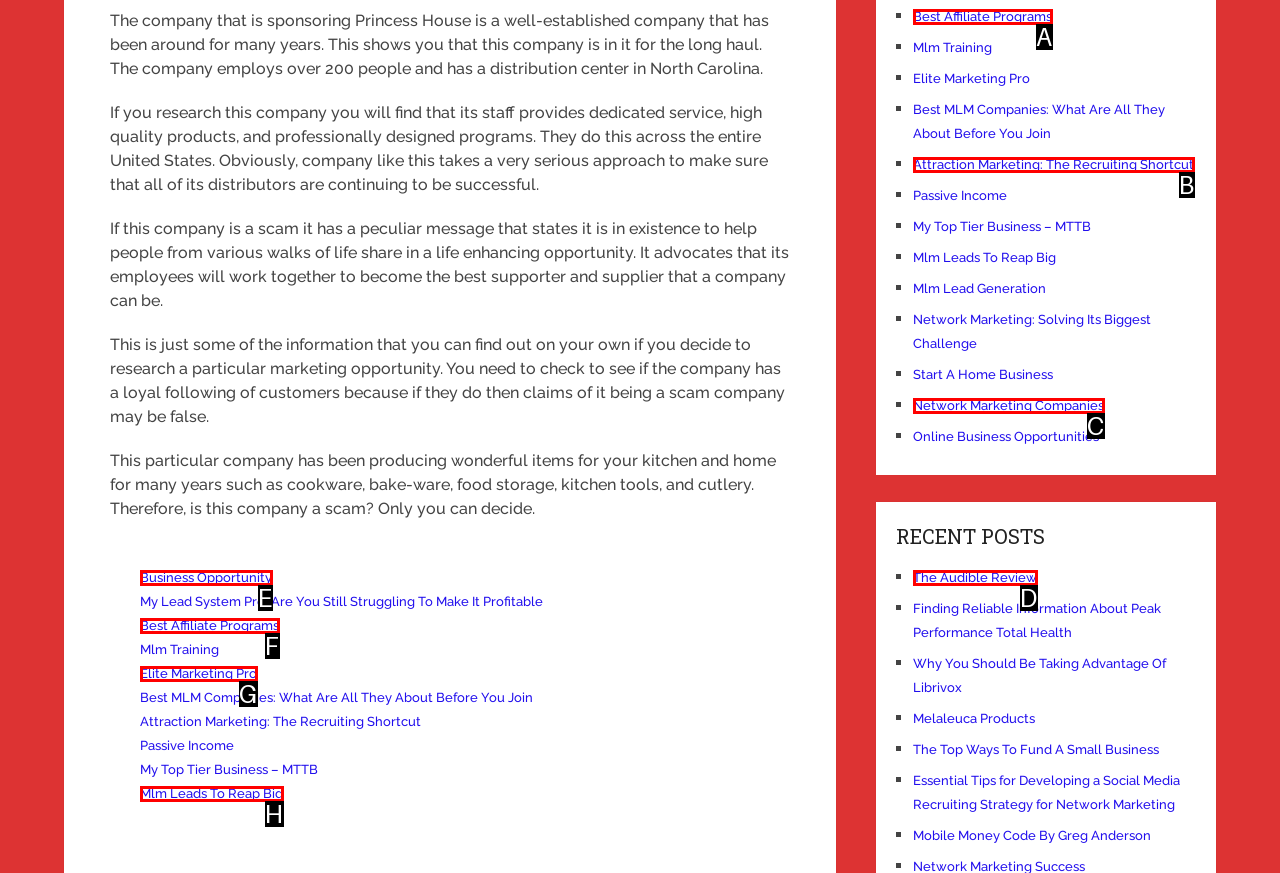Determine the HTML element that best matches this description: Best Affiliate Programs from the given choices. Respond with the corresponding letter.

A